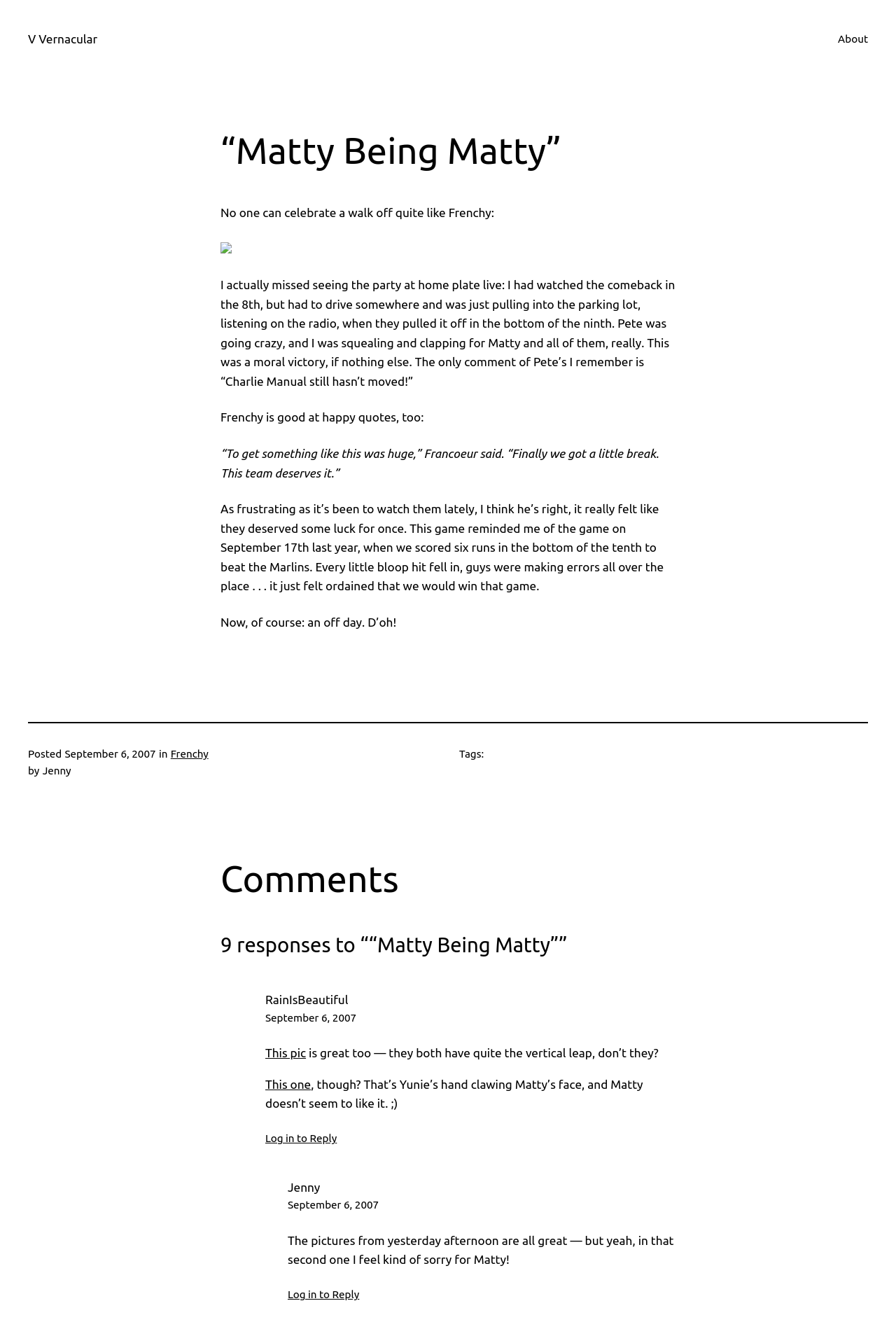Find the bounding box coordinates for the element that must be clicked to complete the instruction: "Click on the 'Log in to Reply' link". The coordinates should be four float numbers between 0 and 1, indicated as [left, top, right, bottom].

[0.296, 0.856, 0.376, 0.865]